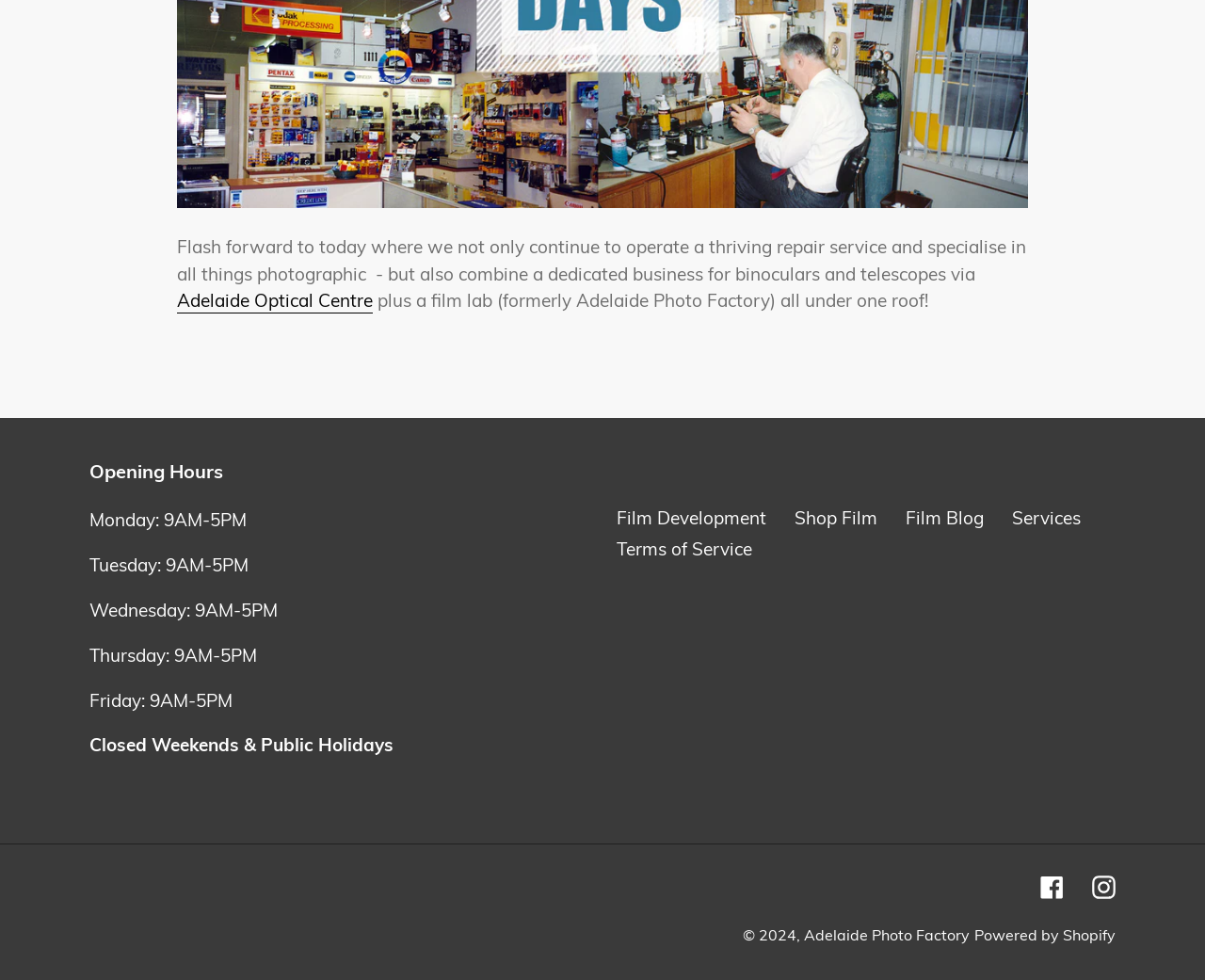Please indicate the bounding box coordinates of the element's region to be clicked to achieve the instruction: "Go to film development page". Provide the coordinates as four float numbers between 0 and 1, i.e., [left, top, right, bottom].

[0.512, 0.517, 0.636, 0.54]